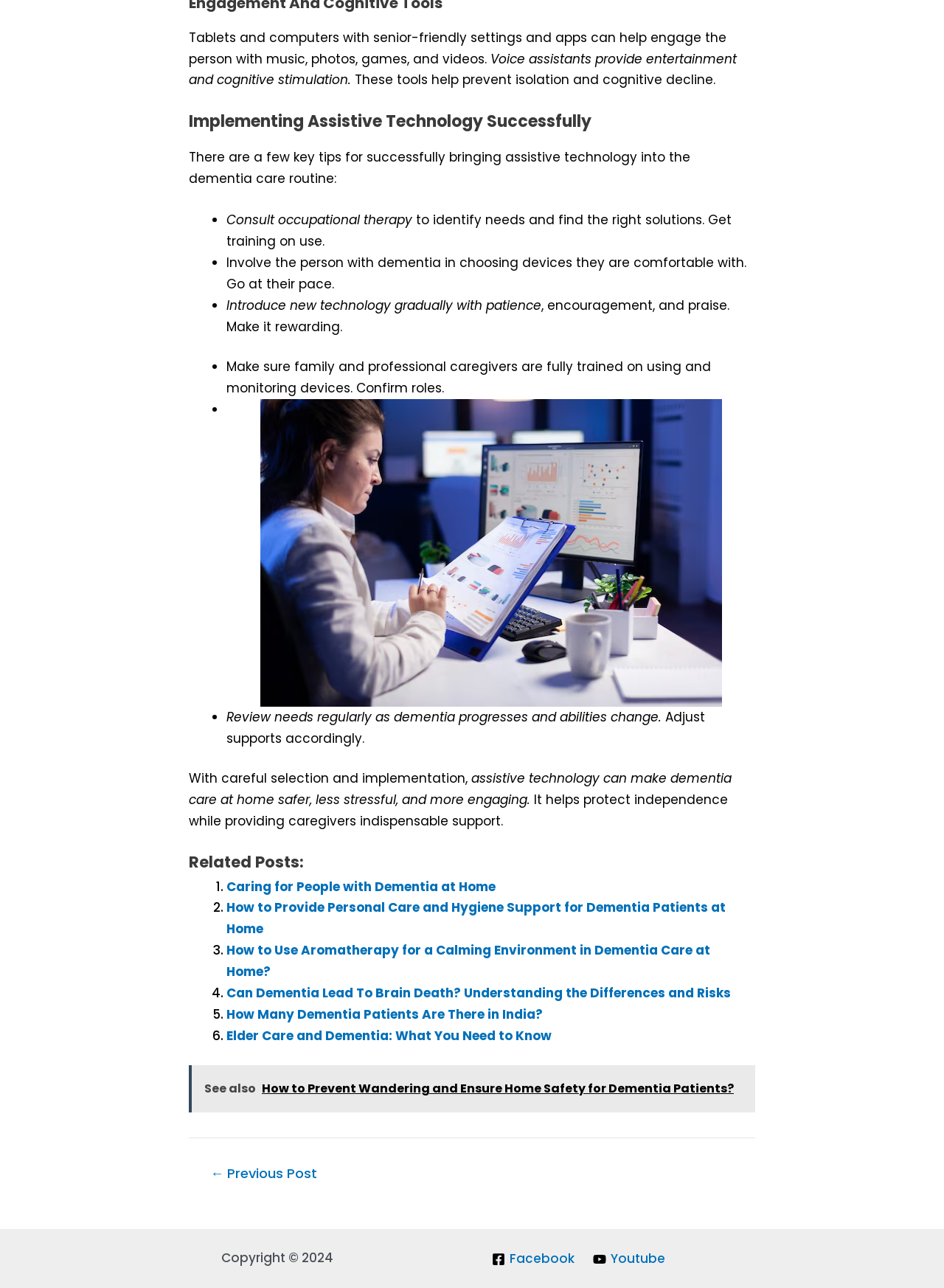Find the bounding box coordinates of the clickable element required to execute the following instruction: "Click the 'See also How to Prevent Wandering and Ensure Home Safety for Dementia Patients?' link". Provide the coordinates as four float numbers between 0 and 1, i.e., [left, top, right, bottom].

[0.2, 0.827, 0.8, 0.864]